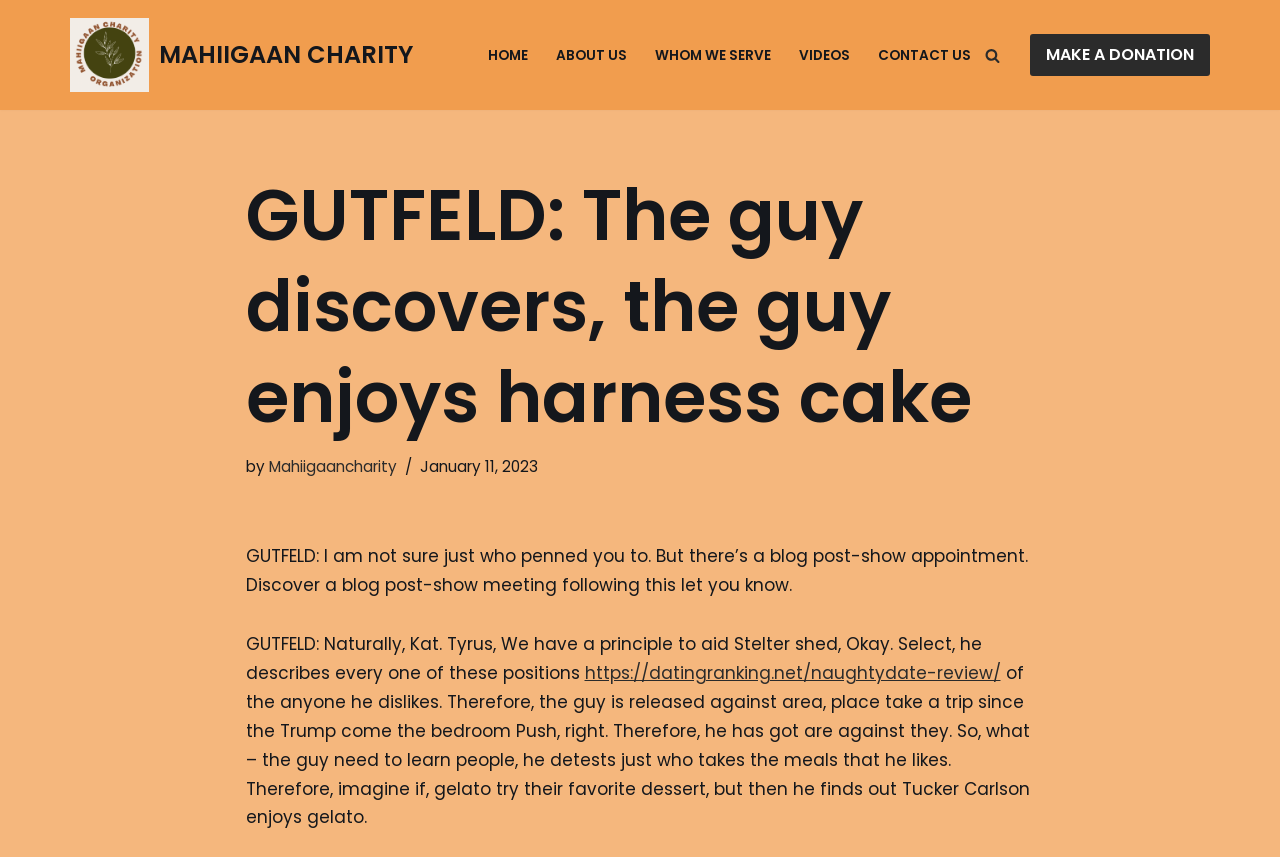Please identify the bounding box coordinates of the region to click in order to complete the given instruction: "Make a donation". The coordinates should be four float numbers between 0 and 1, i.e., [left, top, right, bottom].

[0.805, 0.04, 0.945, 0.089]